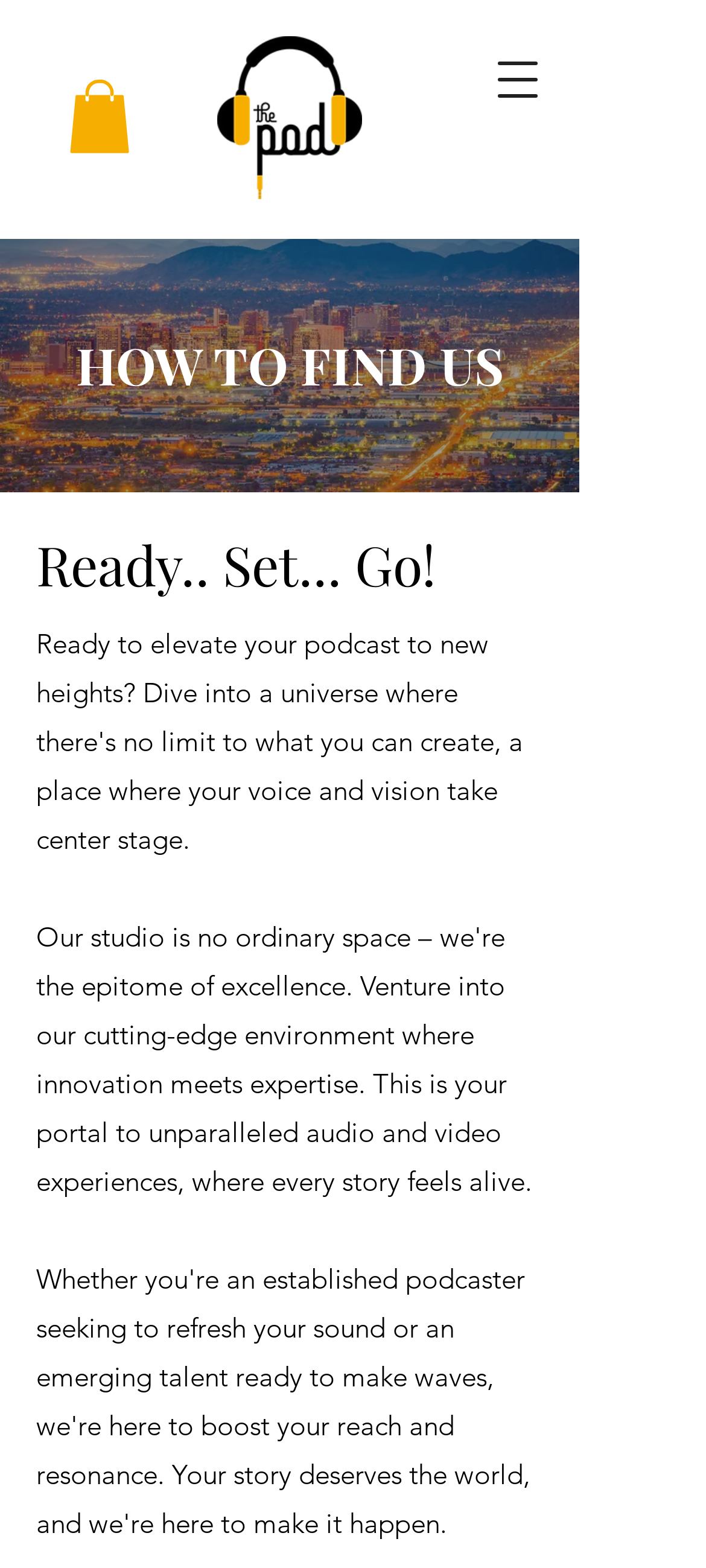Offer an extensive depiction of the webpage and its key elements.

The webpage is about AZ Pod Studio, a podcasting studio in Phoenix, Arizona. At the top left of the page, there is an image of a podcasting-related logo, "THE POD.png". To the right of the logo, a button labeled "Open navigation menu" is positioned. 

Below the logo and the button, there is a link with an accompanying image, which appears to be a small icon. 

Further down, a large background image of the Phoenix, Arizona cityscape spans across the page, taking up most of the width. 

On top of the background image, a prominent heading "HOW TO FIND US" is centered, indicating the main purpose of the page. Below this heading, another heading "Ready.. Set... Go!" is positioned, likely introducing the content that follows.